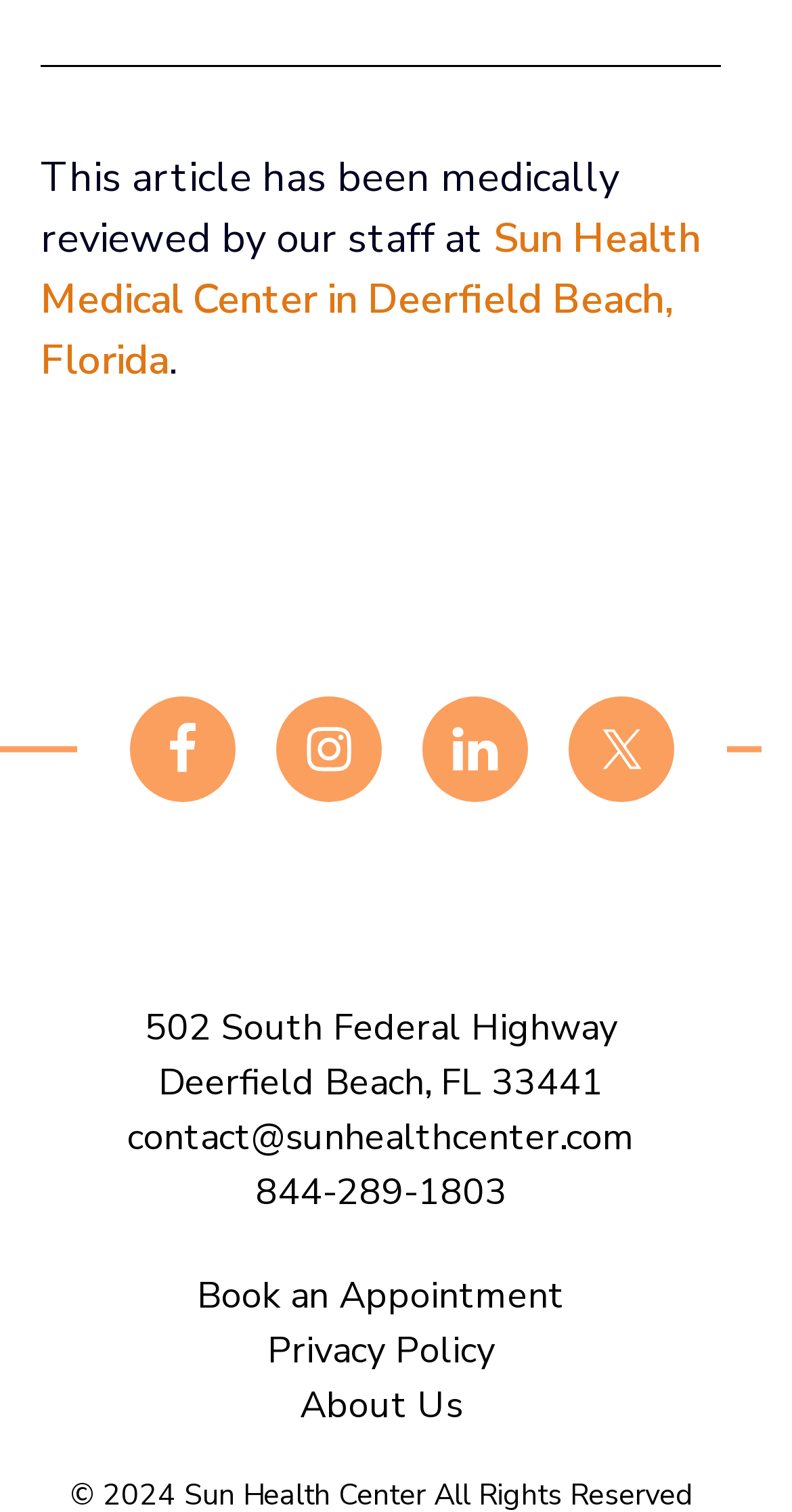Please specify the bounding box coordinates of the area that should be clicked to accomplish the following instruction: "Click Facebook". The coordinates should consist of four float numbers between 0 and 1, i.e., [left, top, right, bottom].

[0.163, 0.461, 0.296, 0.531]